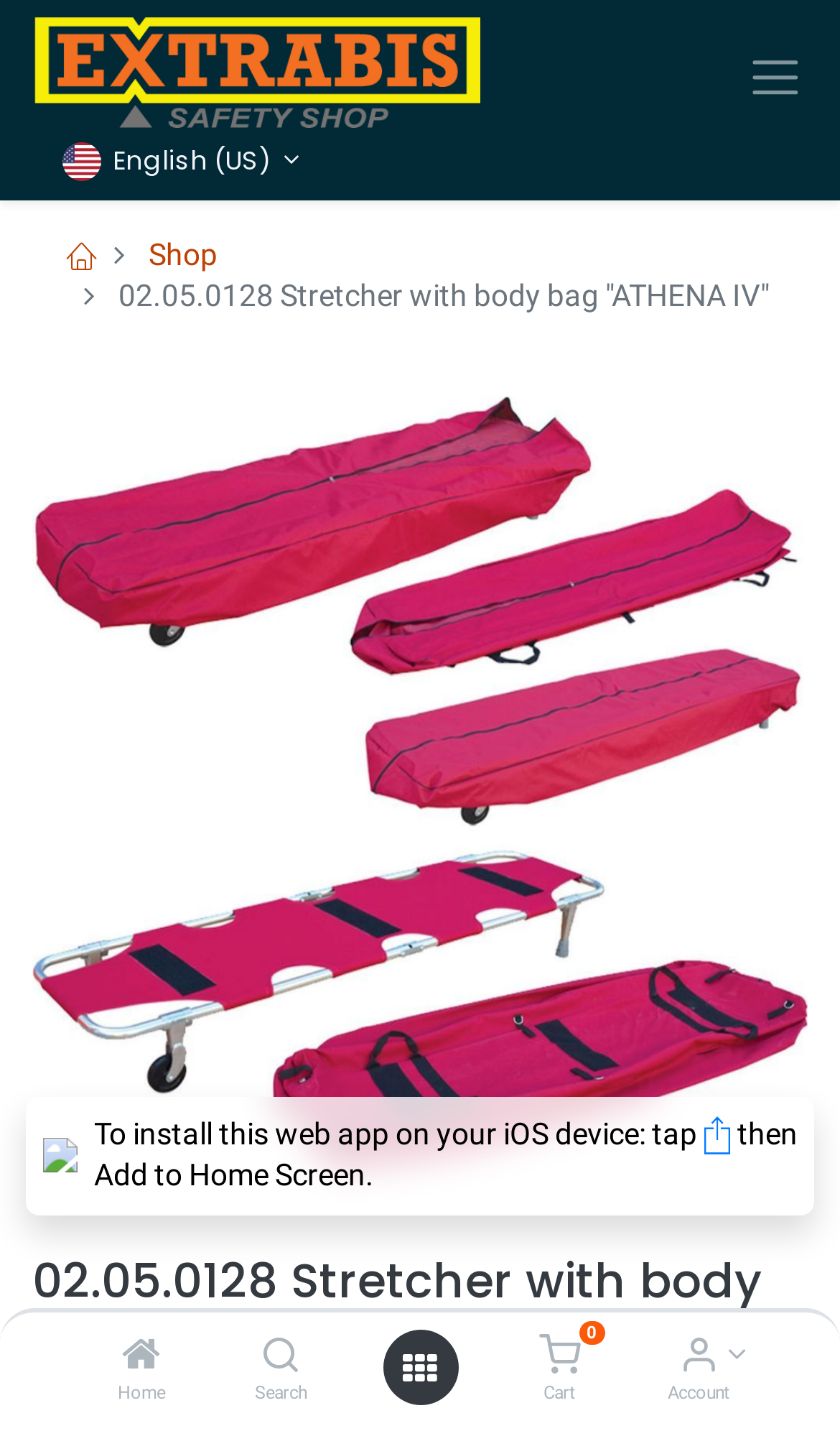Pinpoint the bounding box coordinates of the element that must be clicked to accomplish the following instruction: "Go to home page". The coordinates should be in the format of four float numbers between 0 and 1, i.e., [left, top, right, bottom].

[0.145, 0.937, 0.191, 0.961]